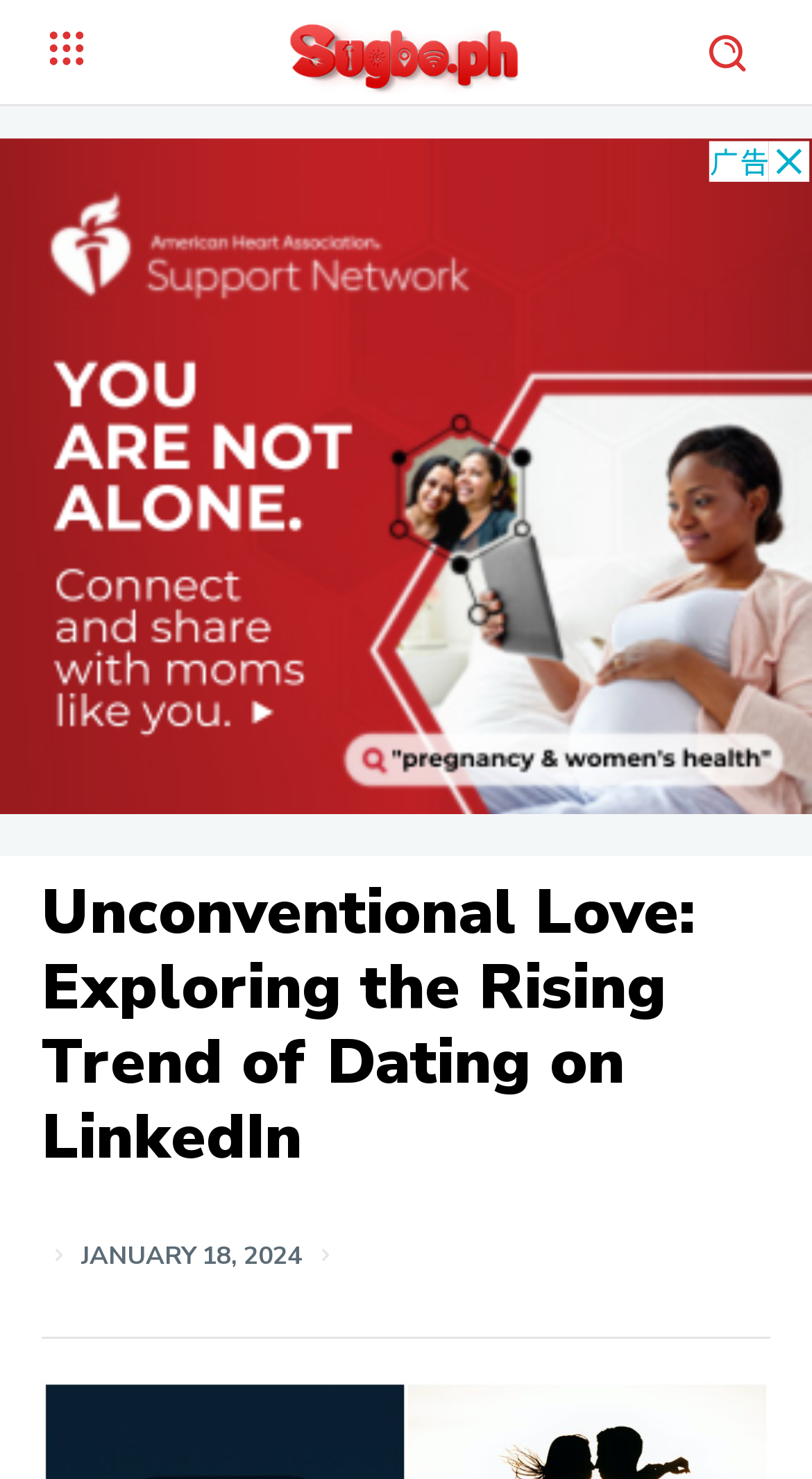Create a detailed narrative of the webpage’s visual and textual elements.

The webpage is about "Unconventional Love: Exploring the Rising Trend of Dating on LinkedIn". At the top-left corner, there is a small image. Below it, a link to "Sugbo.ph" is placed, accompanied by a small icon. On the top-right corner, another small image is located. 

The main content of the webpage is an article, which is divided into two sections. The top section is an advertisement, taking up almost the entire width of the page. Below the advertisement, the article's title "Unconventional Love: Exploring the Rising Trend of Dating on LinkedIn" is displayed prominently. 

At the bottom of the article, the date "JANUARY 18, 2024" is shown. In the bottom-right corner, a small "X" icon is placed.